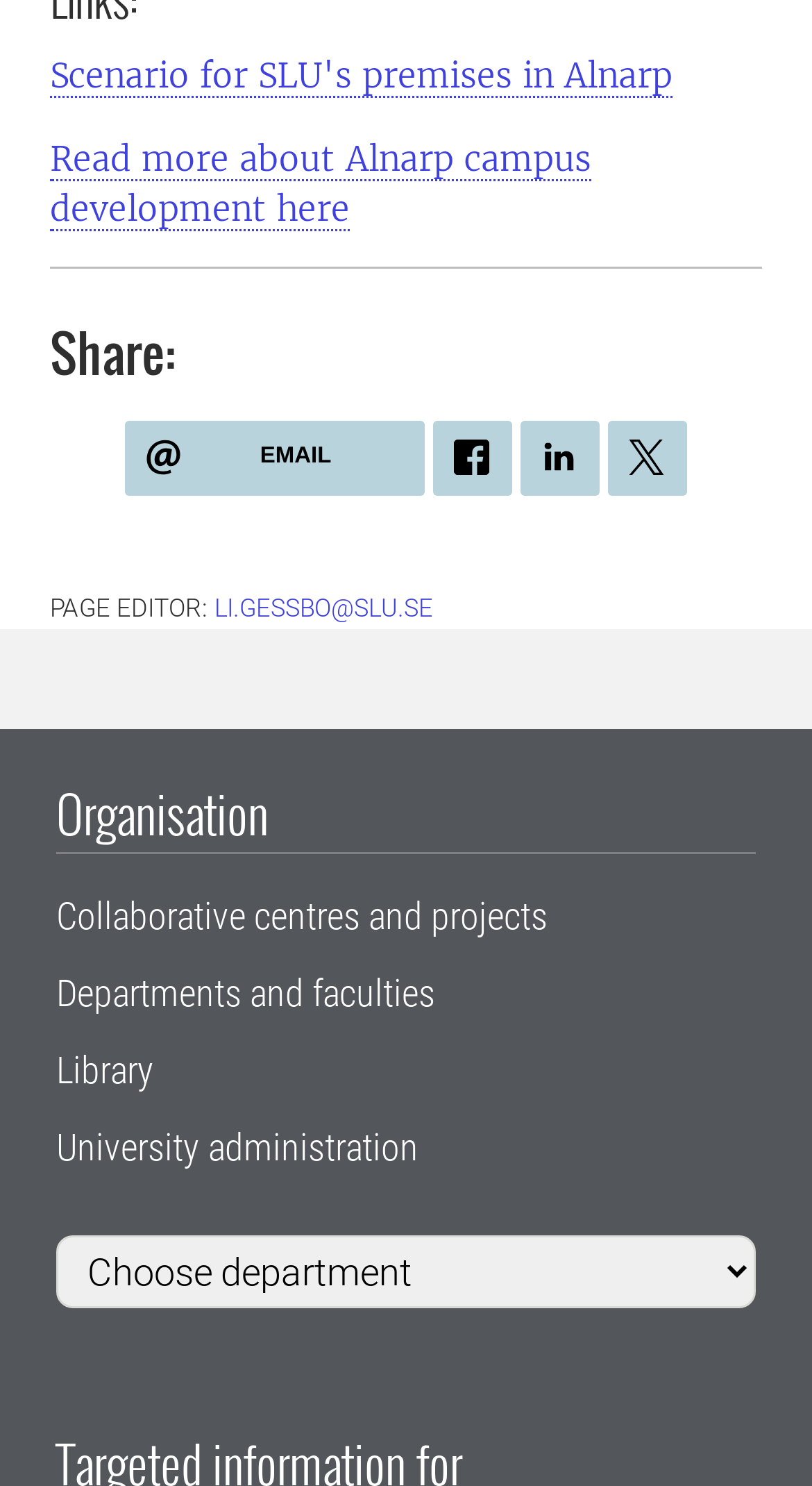How many social media links are available?
Please provide a full and detailed response to the question.

I counted the number of links with accompanying images under the 'Share:' heading, which are EMAIL, three more links with images, and found a total of 4 social media links.